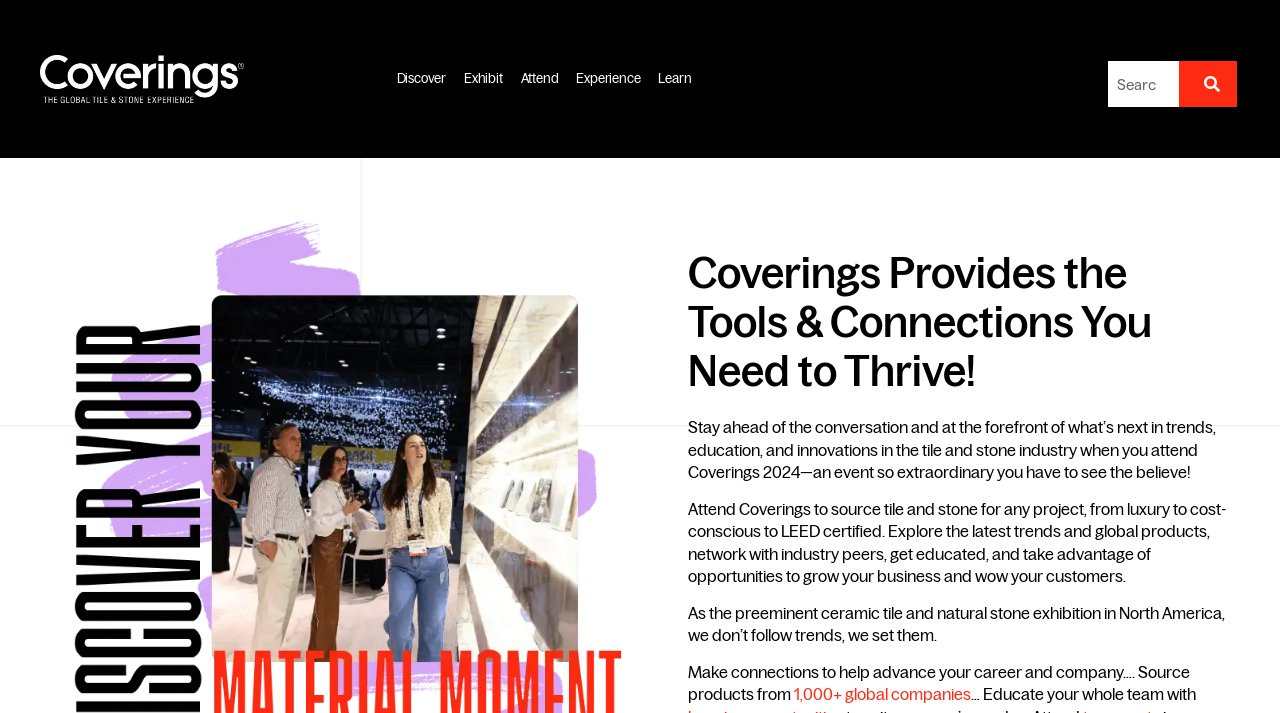Predict the bounding box coordinates of the area that should be clicked to accomplish the following instruction: "Click on the 'Attend' tab". The bounding box coordinates should consist of four float numbers between 0 and 1, i.e., [left, top, right, bottom].

[0.407, 0.1, 0.436, 0.121]